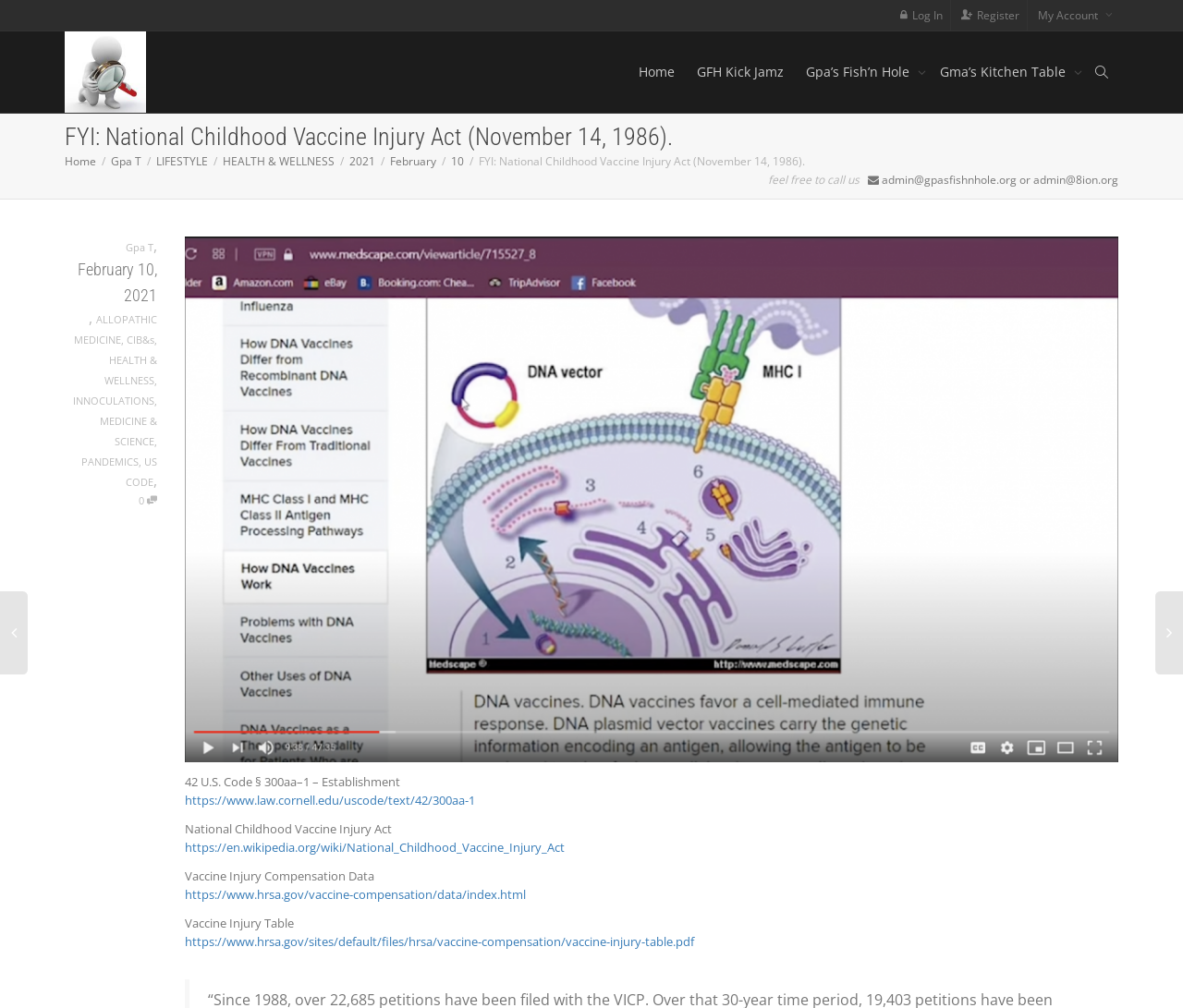What is the link to the US Code?
Using the visual information, reply with a single word or short phrase.

https://www.law.cornell.edu/uscode/text/42/300aa-1